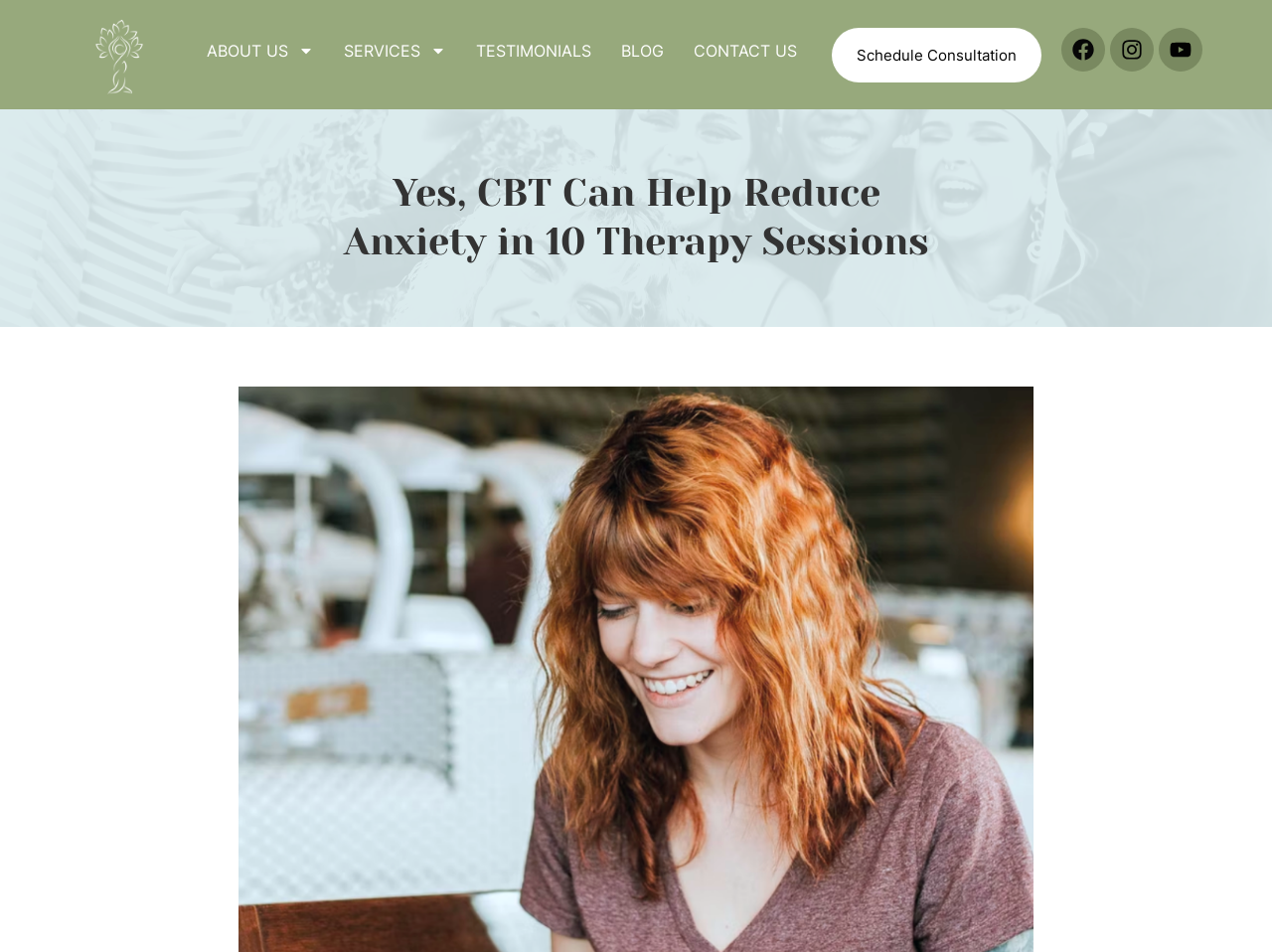Identify the bounding box coordinates of the part that should be clicked to carry out this instruction: "Click SERVICES".

[0.259, 0.029, 0.362, 0.077]